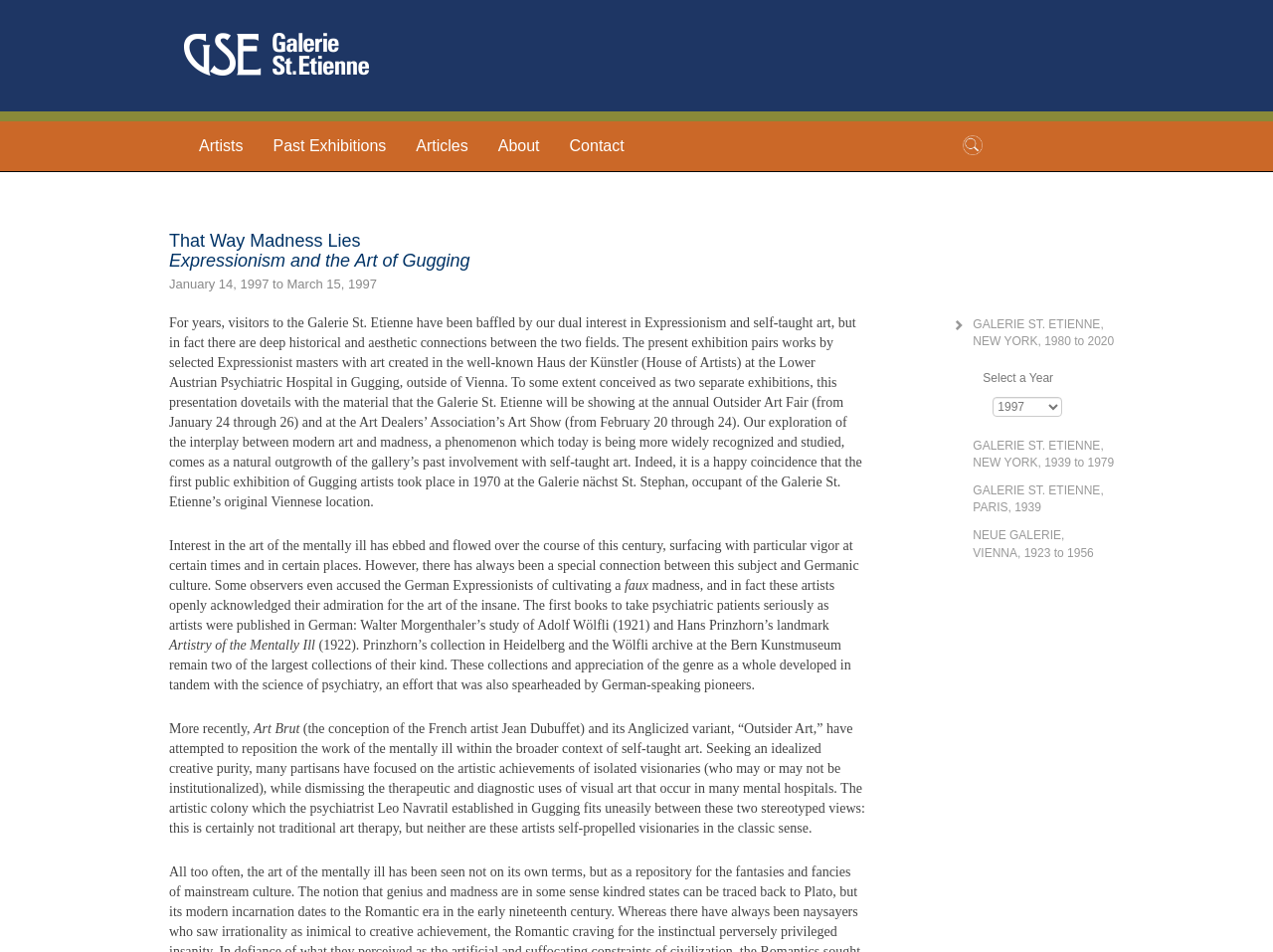Could you please study the image and provide a detailed answer to the question:
What is the title of the exhibition?

I found the answer by looking at the heading element on the webpage, which has the text 'That Way Madness Lies Expressionism and the Art of Gugging', and inferred that the title of the exhibition is 'That Way Madness Lies'.